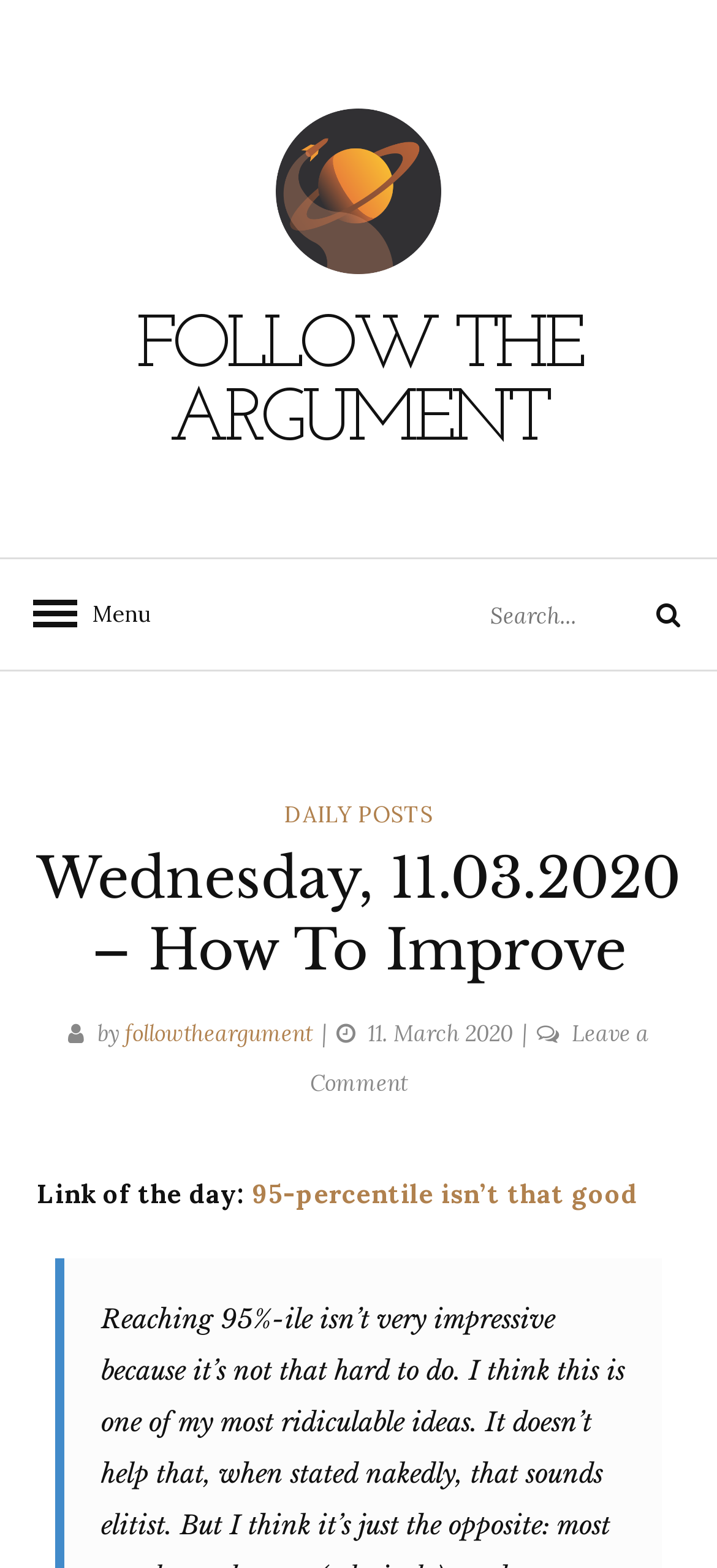Identify the bounding box coordinates of the region I need to click to complete this instruction: "Read the daily posts".

[0.396, 0.51, 0.604, 0.528]